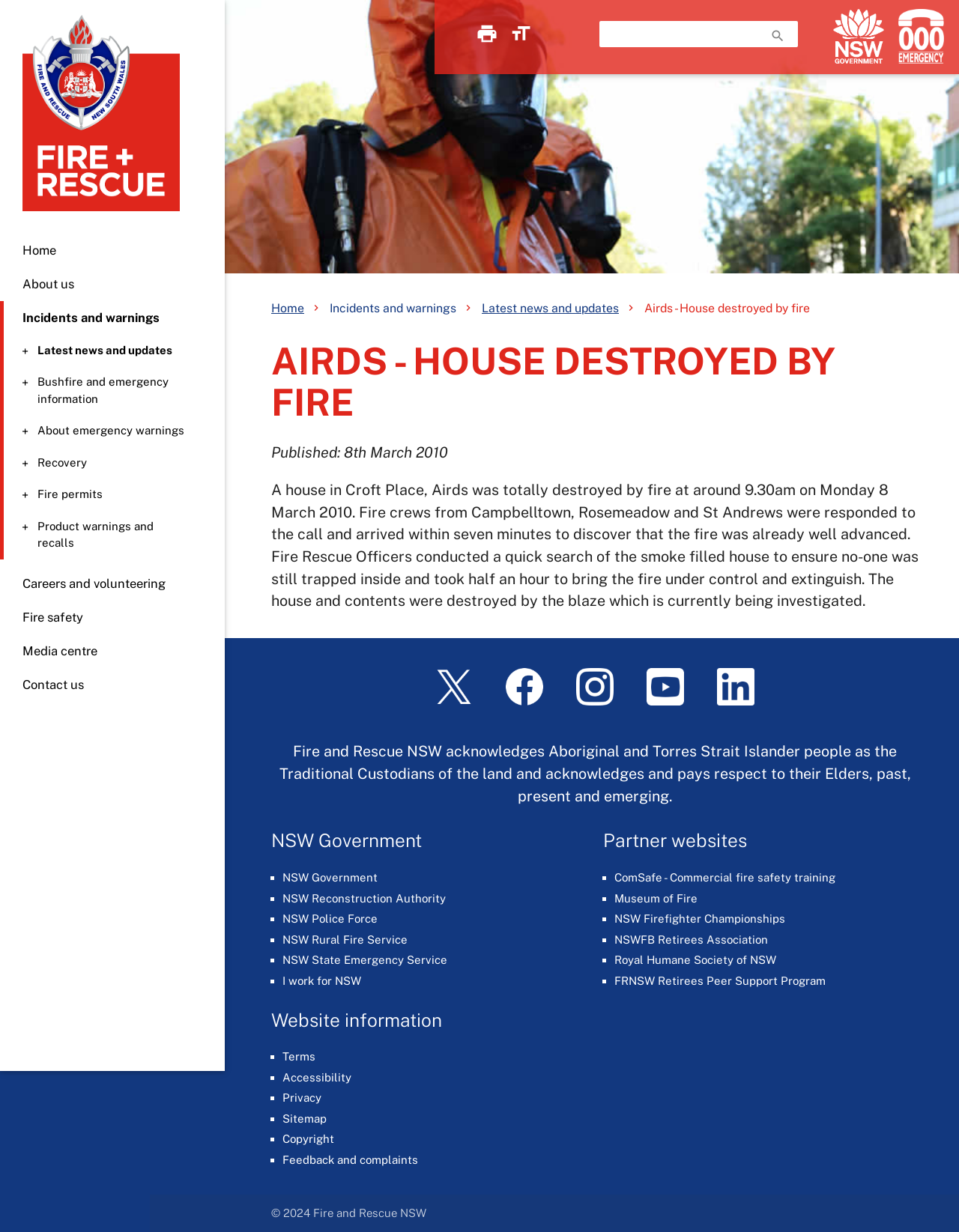Locate the bounding box coordinates of the segment that needs to be clicked to meet this instruction: "Read about Incidents and warnings".

[0.023, 0.252, 0.166, 0.264]